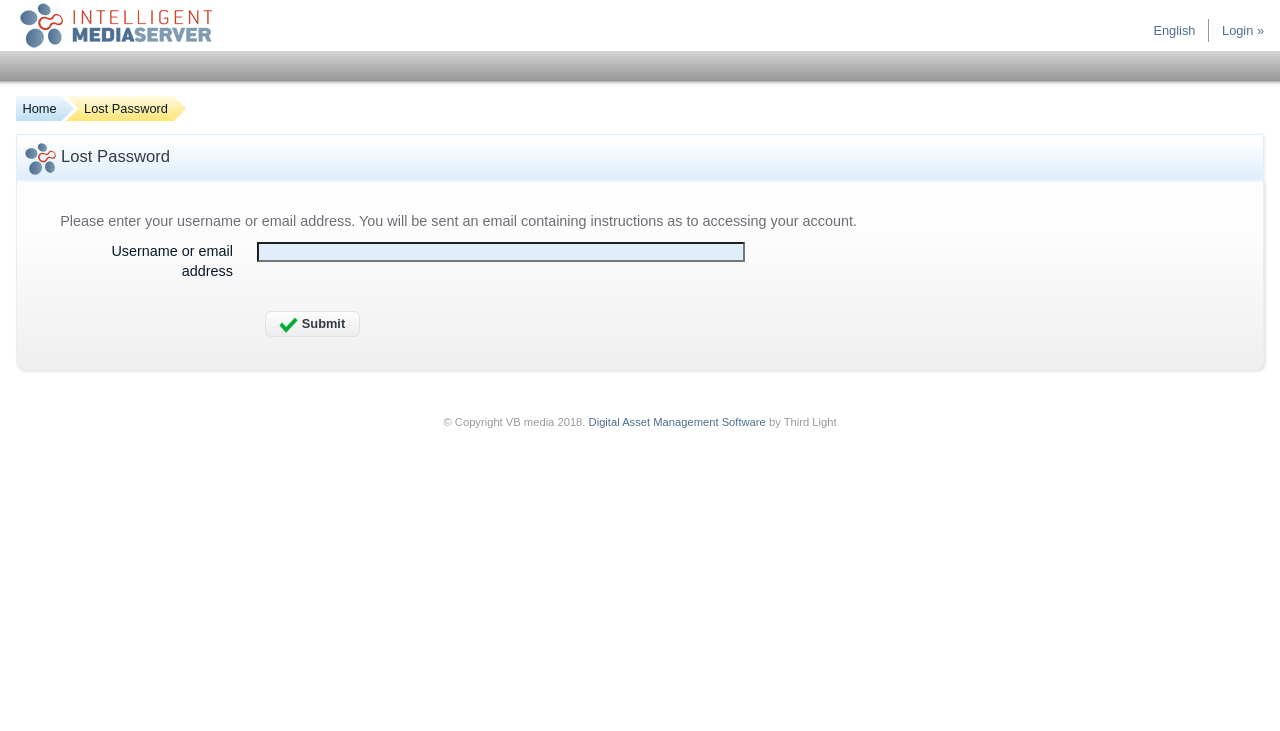Who owns the copyright of the webpage?
Answer briefly with a single word or phrase based on the image.

VB media